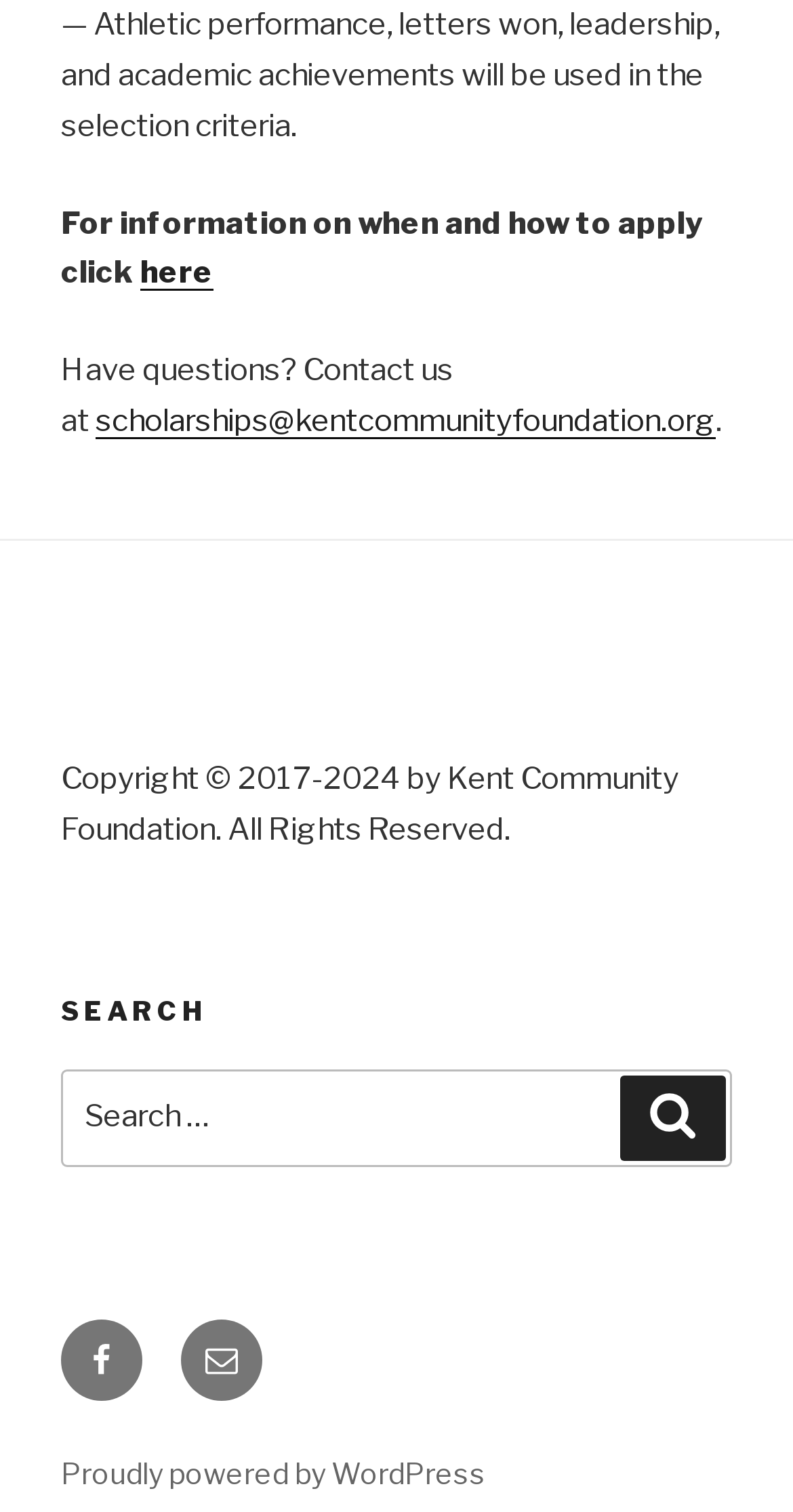Refer to the image and answer the question with as much detail as possible: What is the copyright year of the webpage?

The copyright year is mentioned in the footer section of the webpage, which states 'Copyright © 2017-2024 by Kent Community Foundation. All Rights Reserved'.